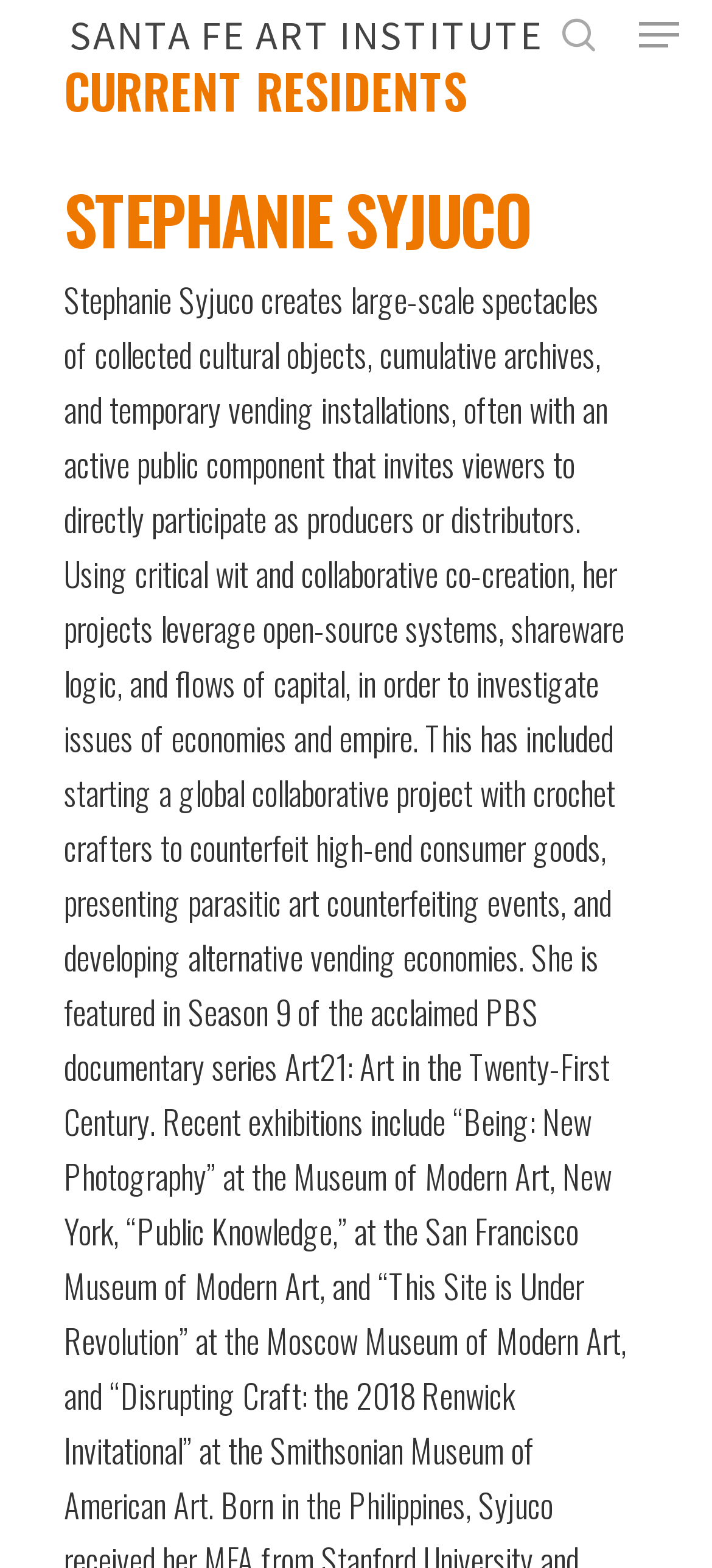Summarize the contents and layout of the webpage in detail.

The webpage appears to be a profile or information page about Stephanie Syjuco, likely an artist or resident at the Santa Fe Art Institute. 

At the top left of the page, there is a search bar with a placeholder text "Search" and a close search button to its right. Below the search bar, there is a link to the Santa Fe Art Institute's main page. 

To the right of the search bar, there is a navigation menu link. 

The main content of the page is divided into sections, with a heading "STEPHANIE SYJUCO" at the top. Below this heading, there is a subheading "CURRENT RESIDENTS". 

There is no clear indication of images or other multimedia content on the page.